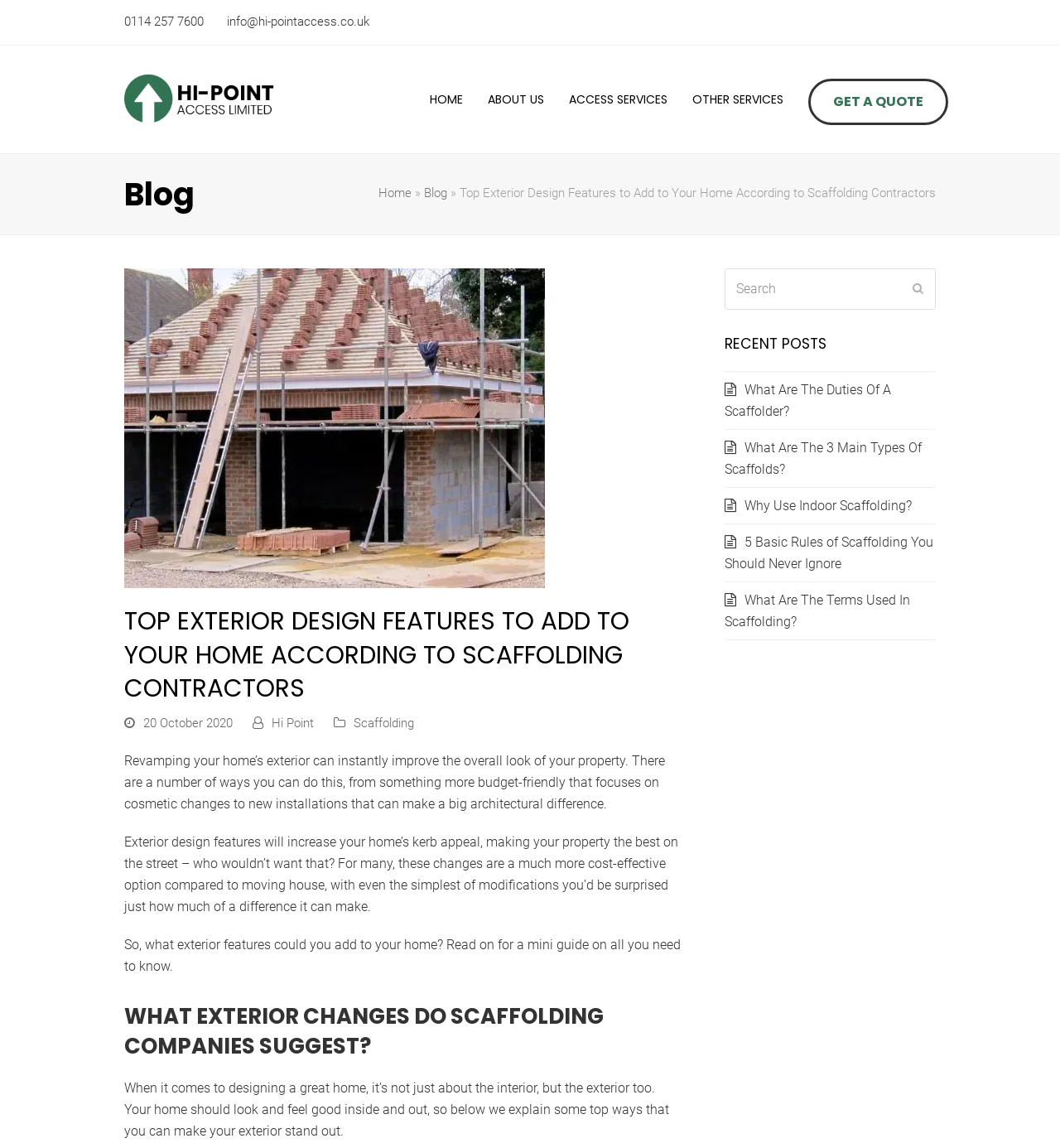Answer the following in one word or a short phrase: 
What is the phone number of Hi Point Access?

0114 257 7600